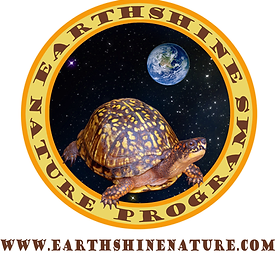Answer the following in one word or a short phrase: 
What is the color of the border surrounding the turtle?

Yellow and orange